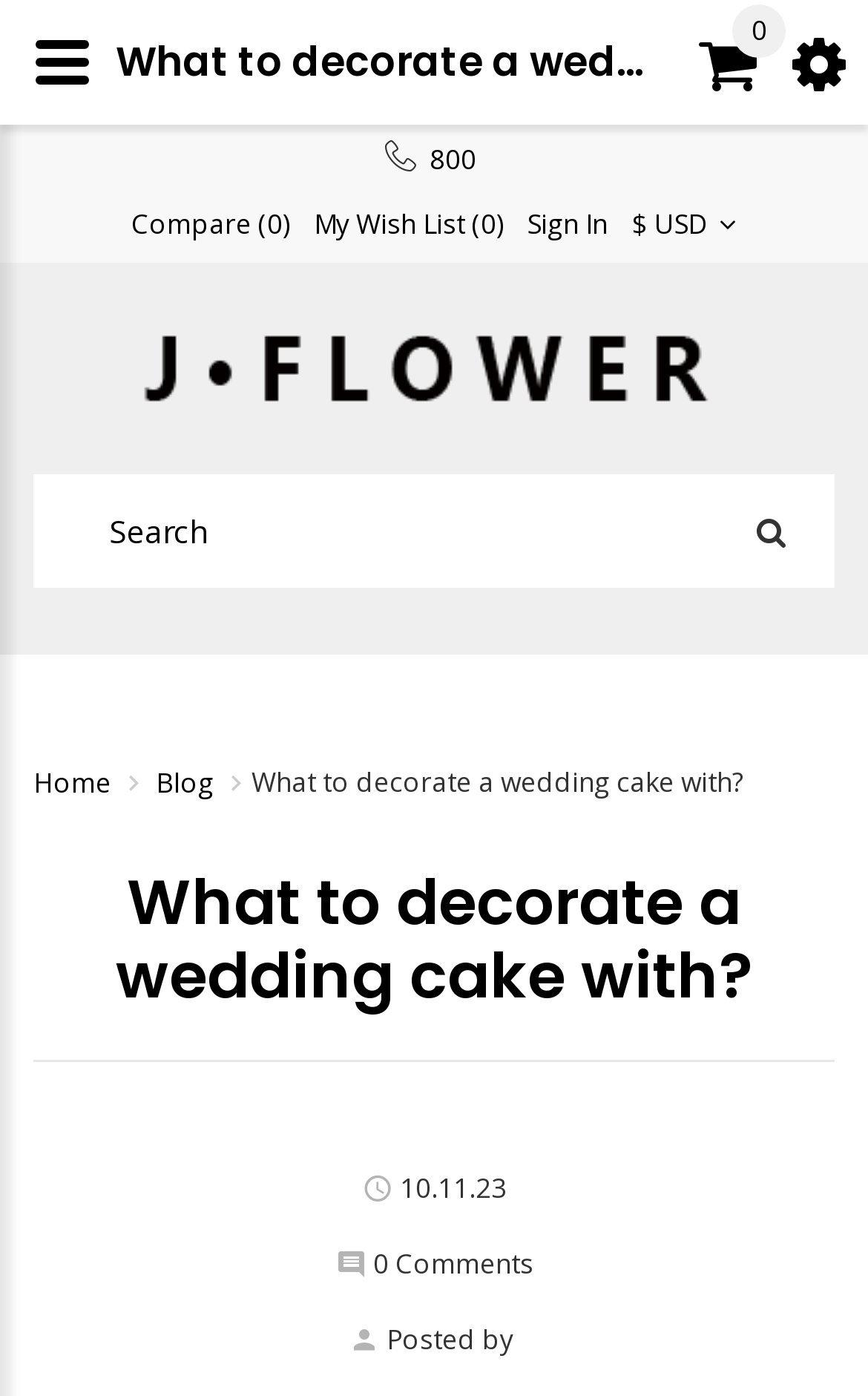Determine the bounding box coordinates for the area that should be clicked to carry out the following instruction: "Sign in".

[0.608, 0.15, 0.7, 0.172]